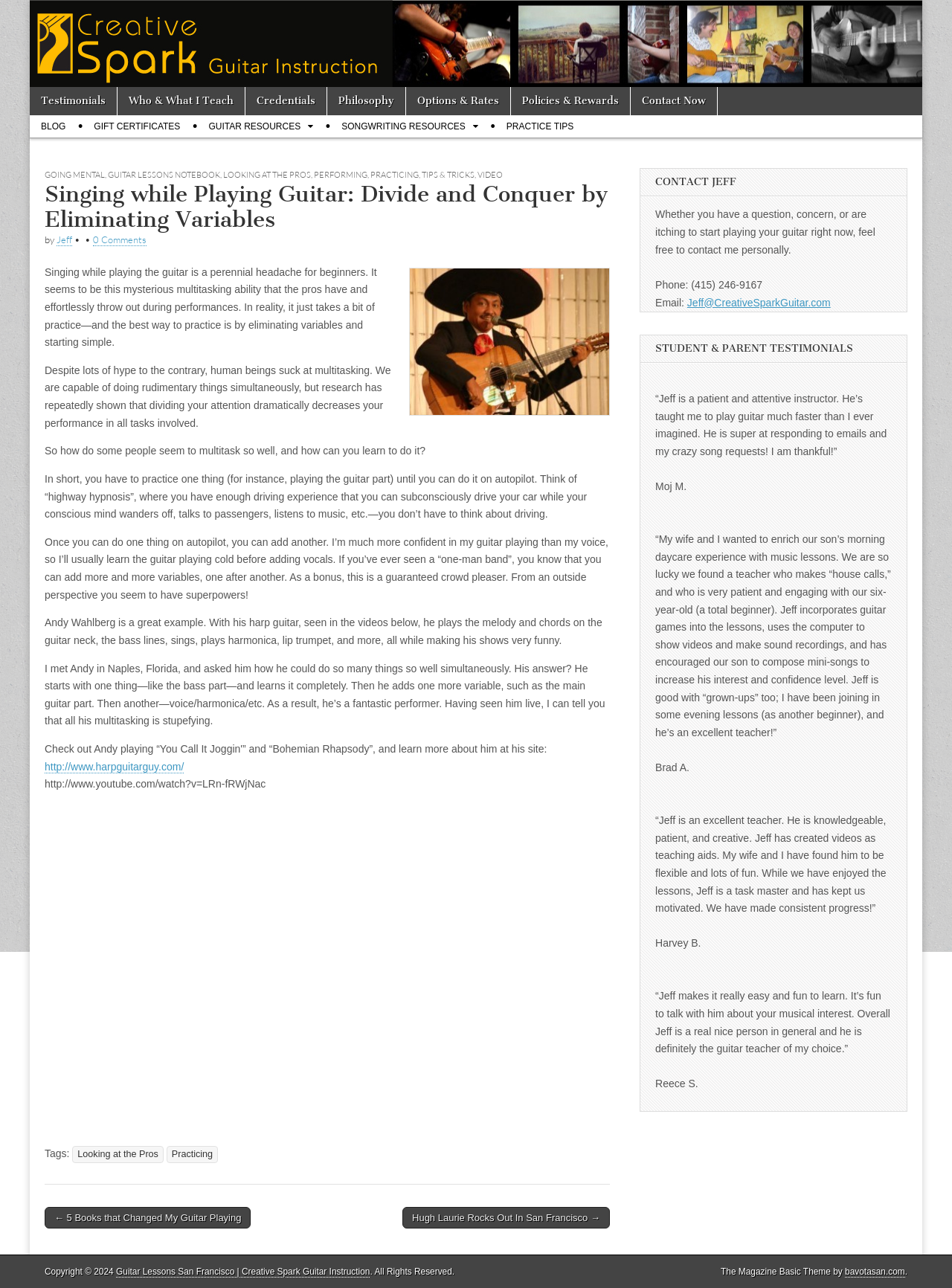Please find and report the bounding box coordinates of the element to click in order to perform the following action: "Click the 'PRACTICE TIPS' link". The coordinates should be expressed as four float numbers between 0 and 1, in the format [left, top, right, bottom].

[0.52, 0.089, 0.614, 0.107]